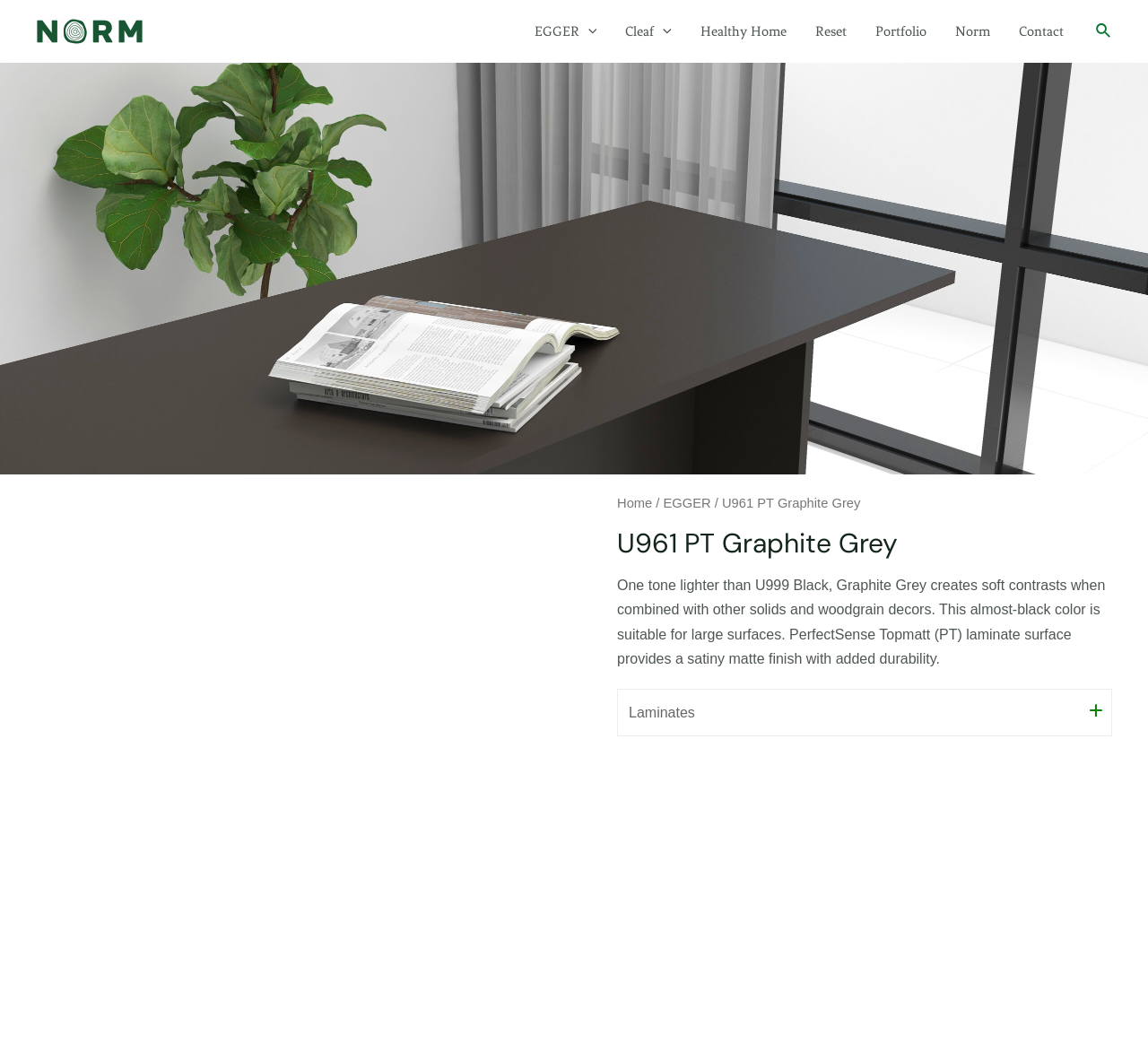Can you specify the bounding box coordinates of the area that needs to be clicked to fulfill the following instruction: "Read about Tina's mission"?

None